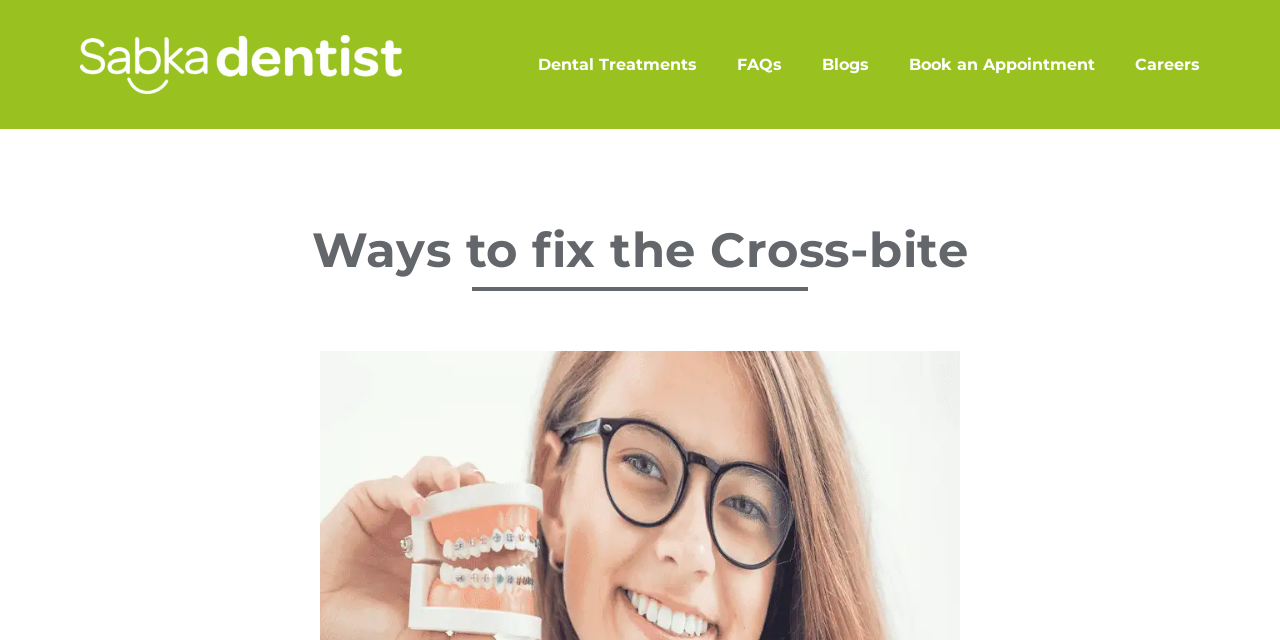Answer the following in one word or a short phrase: 
What are the options to fix Cross-bite?

Braces or other options